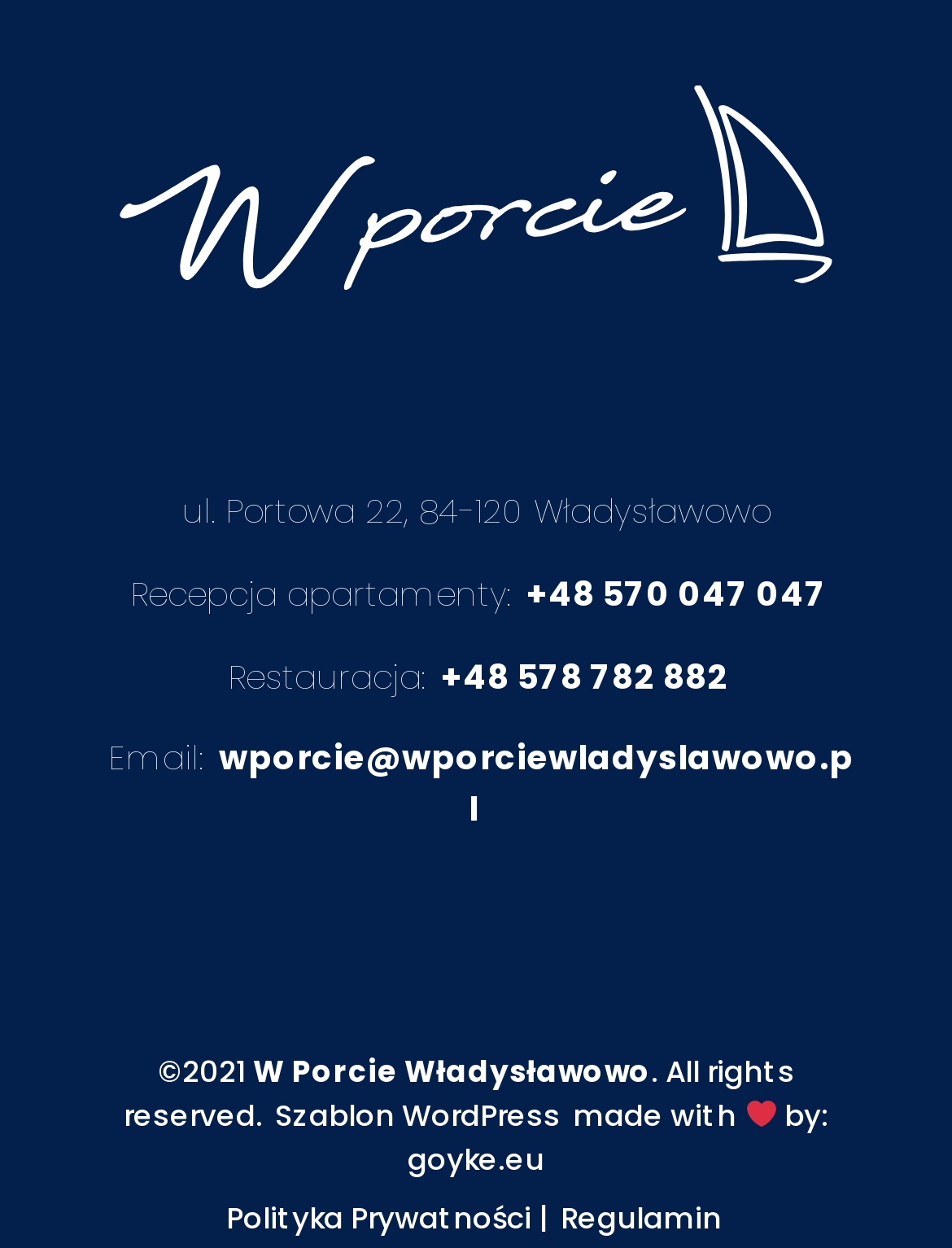Utilize the details in the image to thoroughly answer the following question: What is the copyright year of the website?

I found the copyright year by looking at the static text element with the bounding box coordinates [0.165, 0.841, 0.265, 0.874], which contains the copyright information.